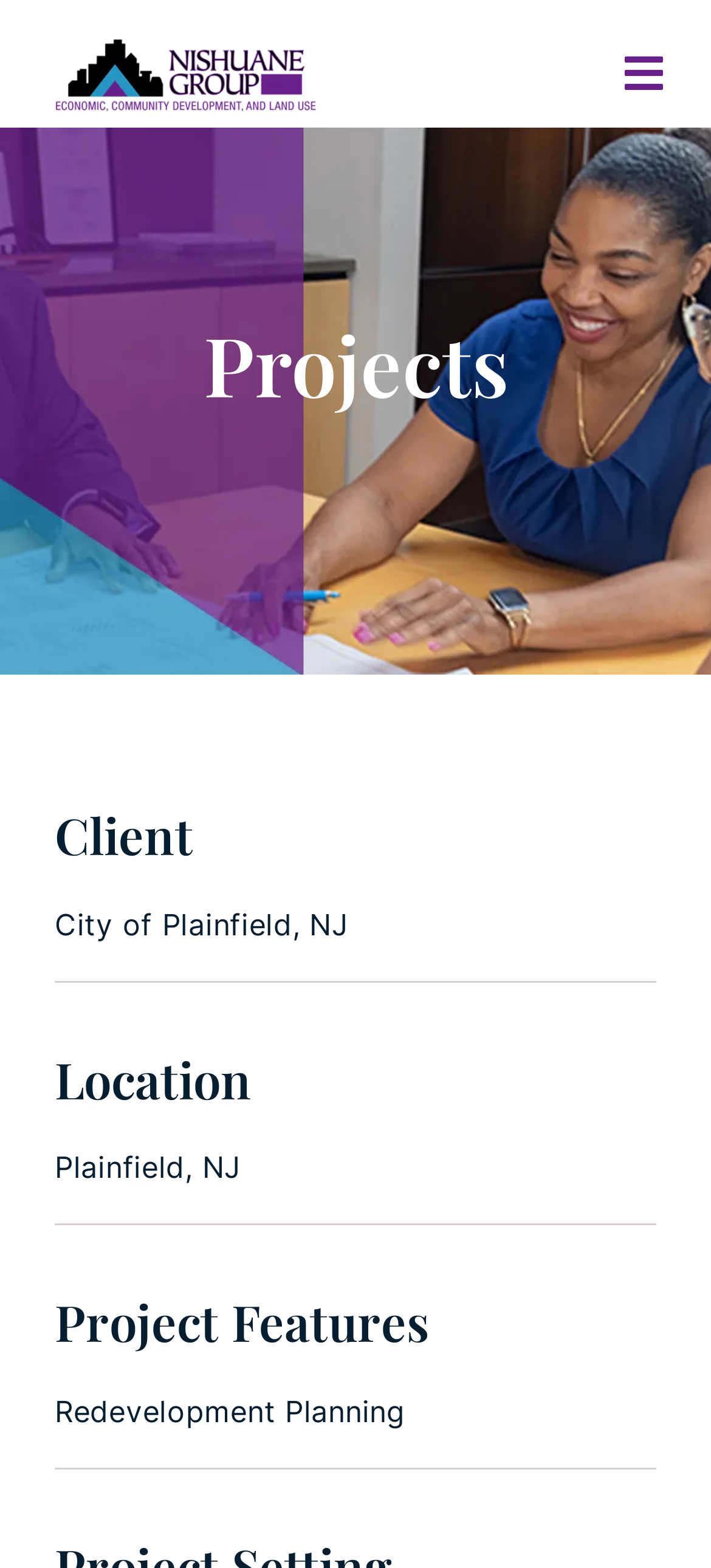What is the name of the company associated with the project?
Please answer the question with a detailed and comprehensive explanation.

I found the answer by looking at the top-left corner of the webpage, where it says 'Nishuane Group'.